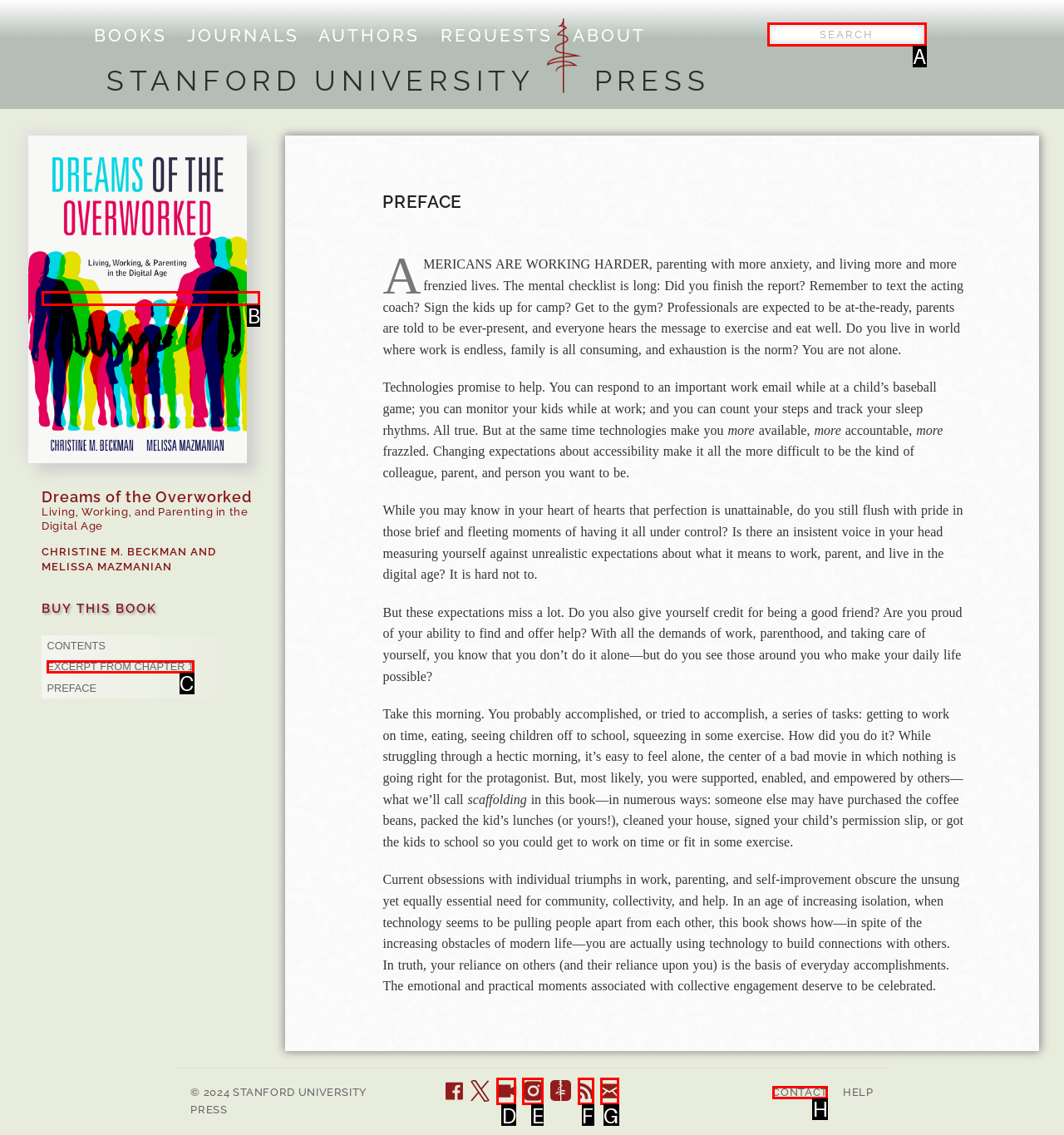Identify the HTML element to select in order to accomplish the following task: Contact the publisher
Reply with the letter of the chosen option from the given choices directly.

H